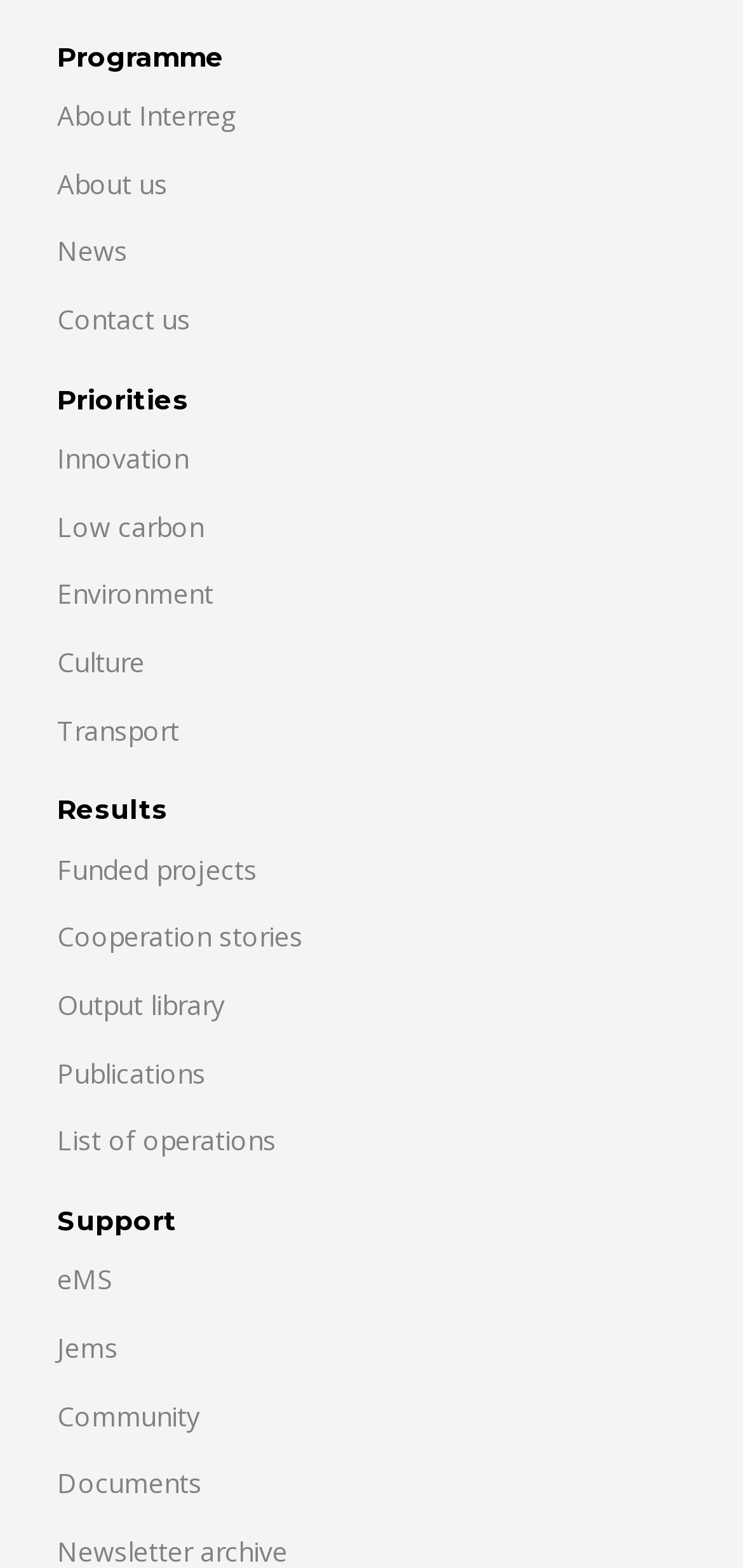Please find the bounding box coordinates of the clickable region needed to complete the following instruction: "Visit the company page". The bounding box coordinates must consist of four float numbers between 0 and 1, i.e., [left, top, right, bottom].

None